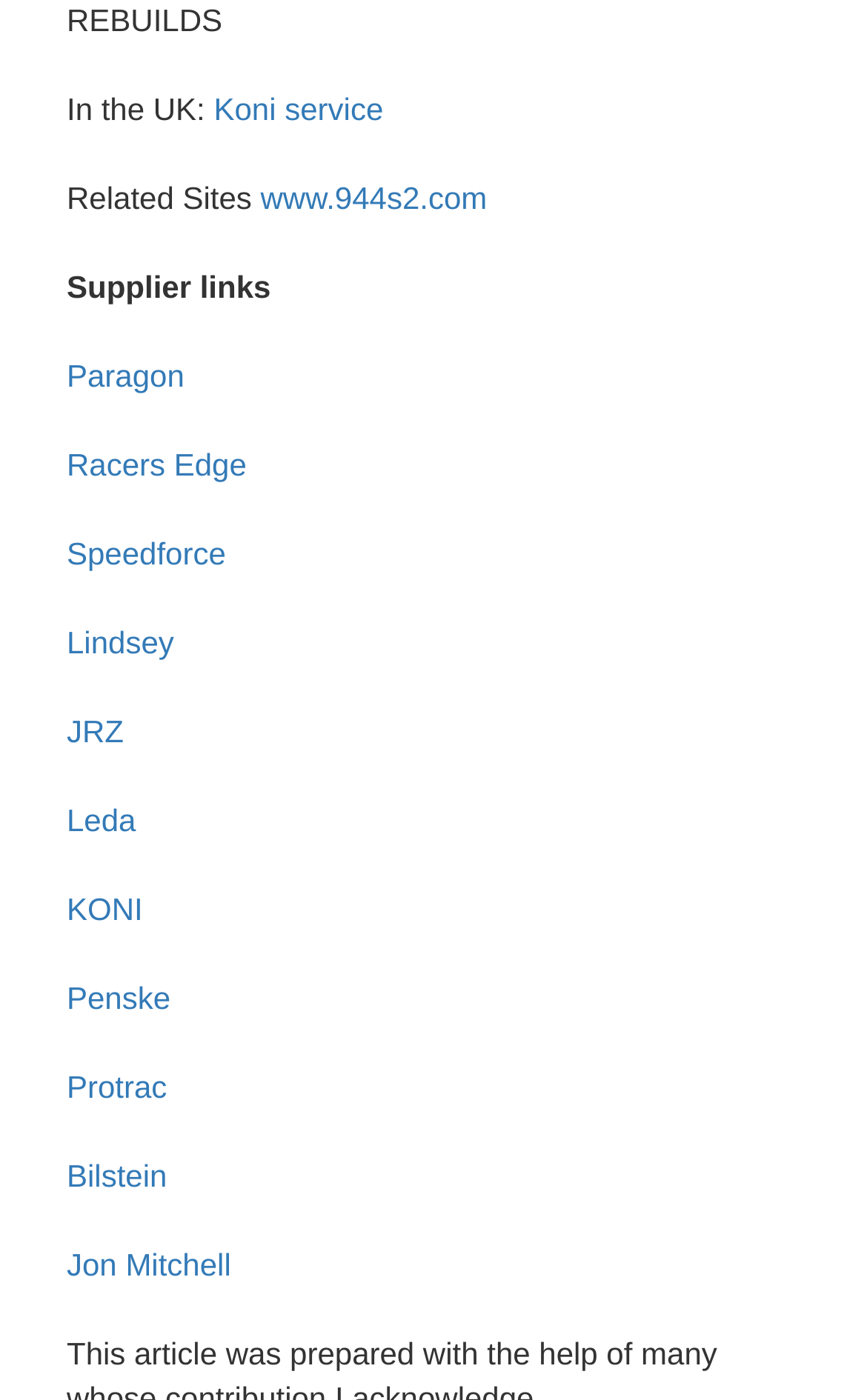Please locate the bounding box coordinates of the element that should be clicked to achieve the given instruction: "visit Koni service".

[0.247, 0.065, 0.442, 0.091]